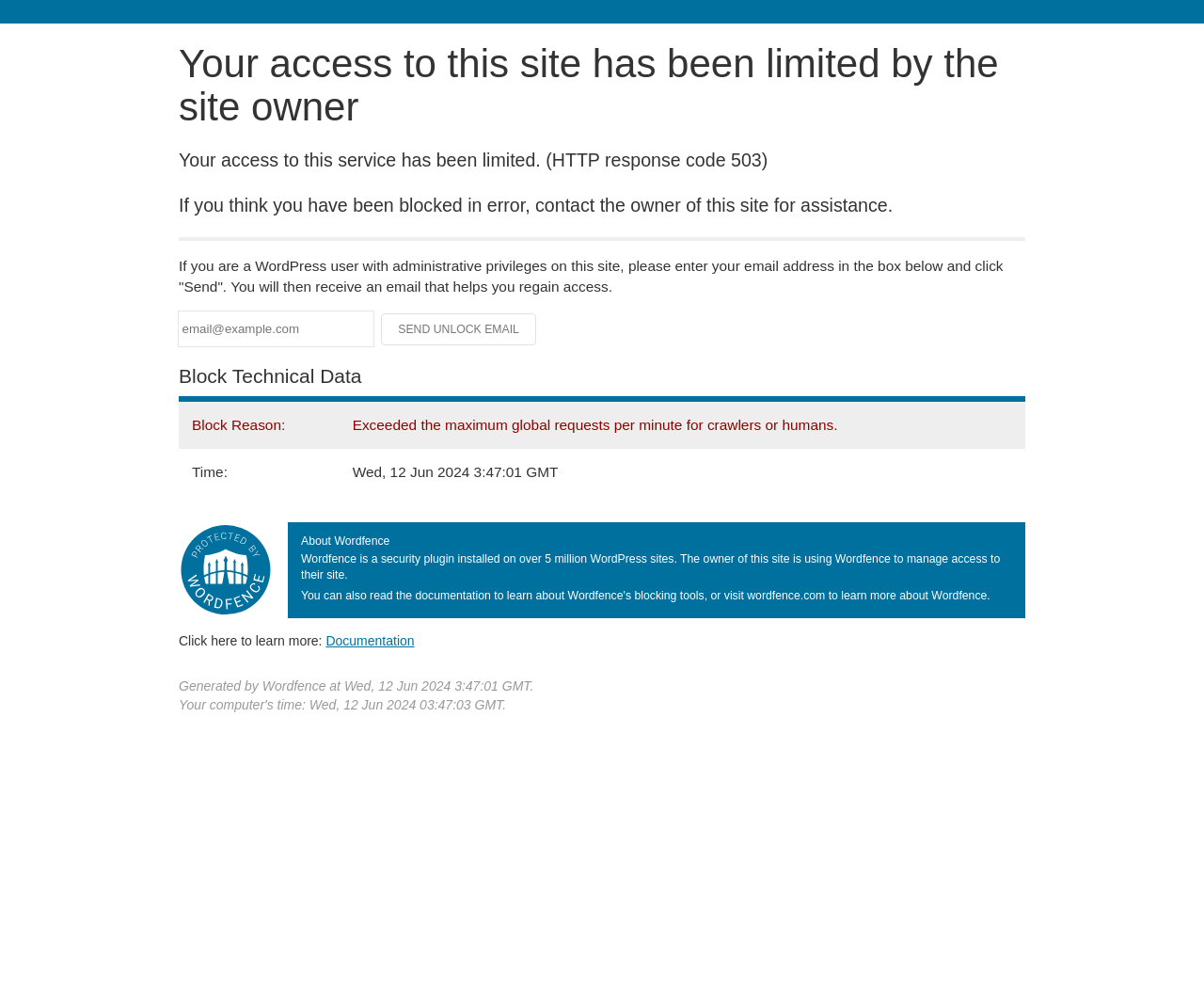Locate the bounding box of the UI element with the following description: "name="email" placeholder="email@example.com"".

[0.148, 0.31, 0.31, 0.345]